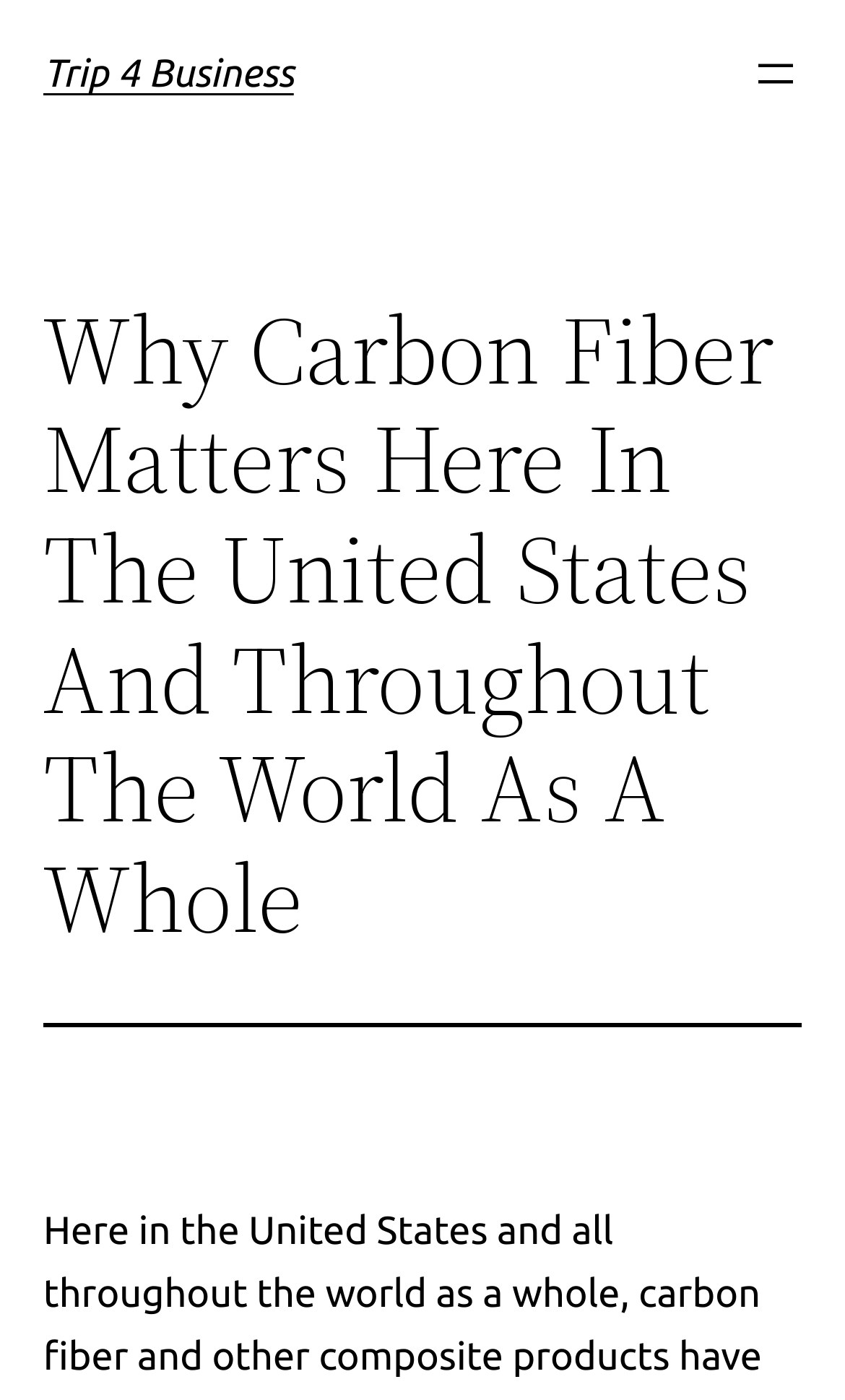Determine the bounding box of the UI element mentioned here: "aria-label="Open menu"". The coordinates must be in the format [left, top, right, bottom] with values ranging from 0 to 1.

[0.887, 0.035, 0.949, 0.072]